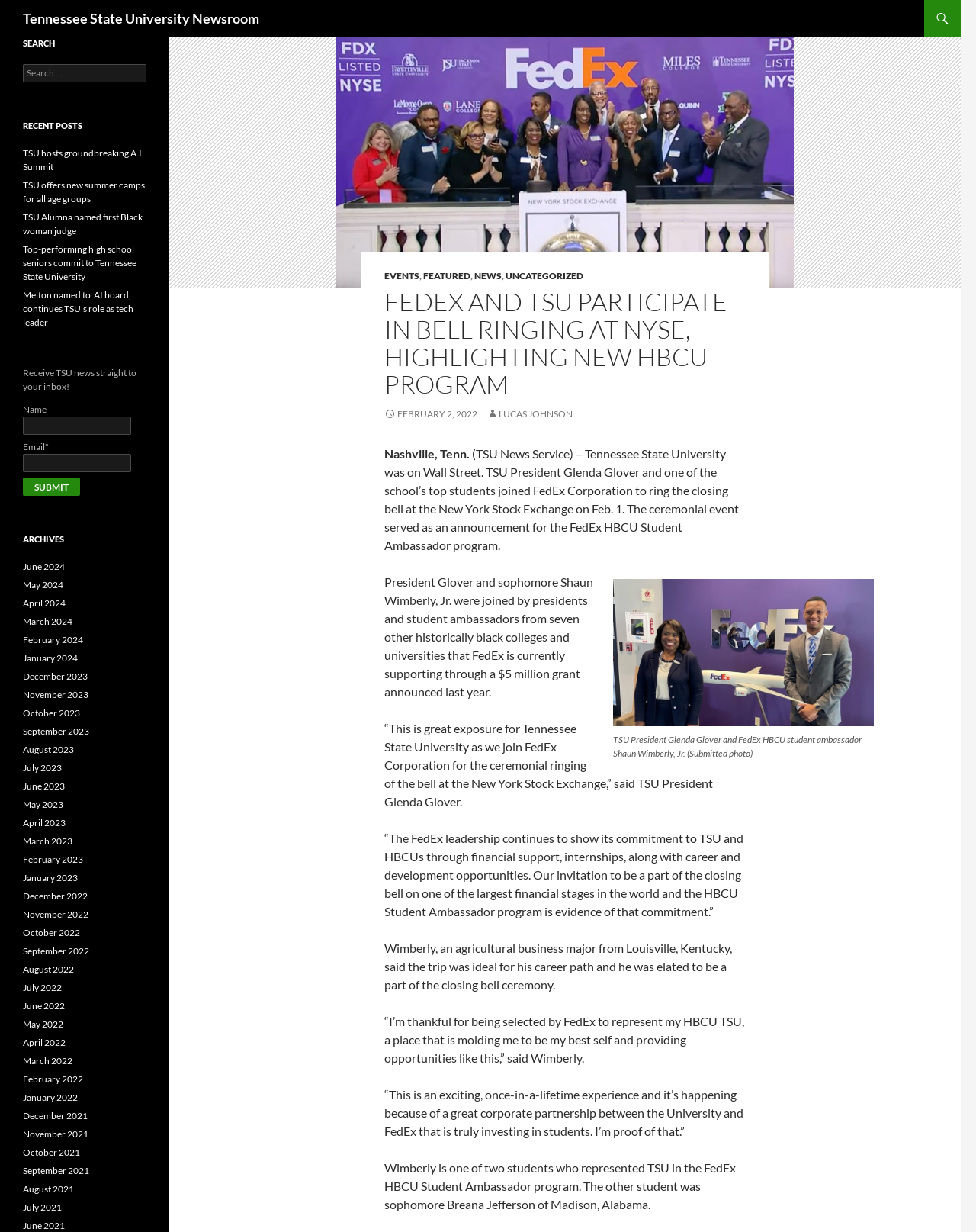What is the purpose of the event mentioned in the article?
Respond with a short answer, either a single word or a phrase, based on the image.

To ring the closing bell at the New York Stock Exchange